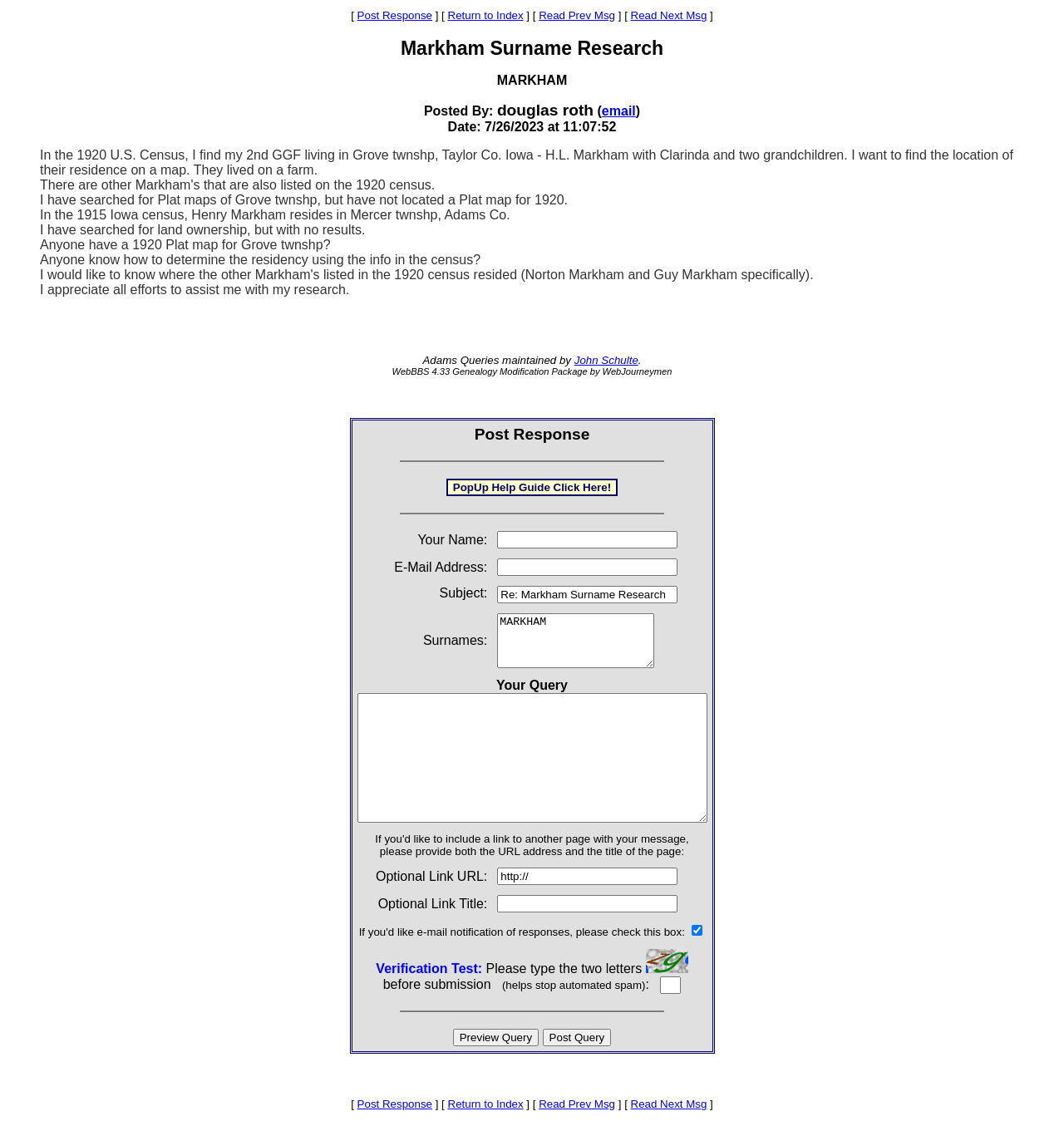Identify the bounding box coordinates of the section to be clicked to complete the task described by the following instruction: "Enter your name in the 'Your Name:' field". The coordinates should be four float numbers between 0 and 1, formatted as [left, top, right, bottom].

[0.467, 0.472, 0.637, 0.487]